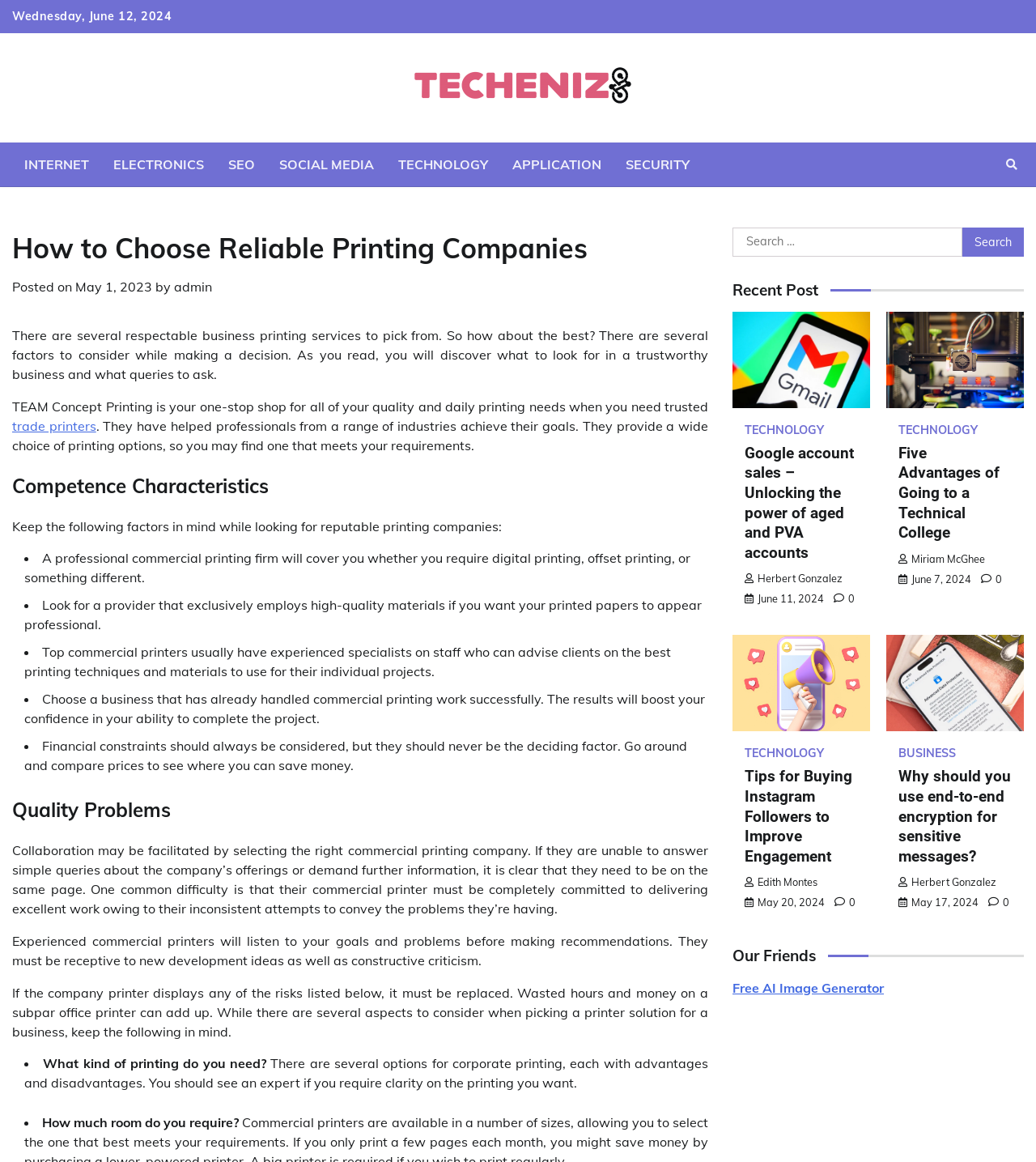Identify the bounding box coordinates of the part that should be clicked to carry out this instruction: "Search for something".

[0.707, 0.196, 0.988, 0.221]